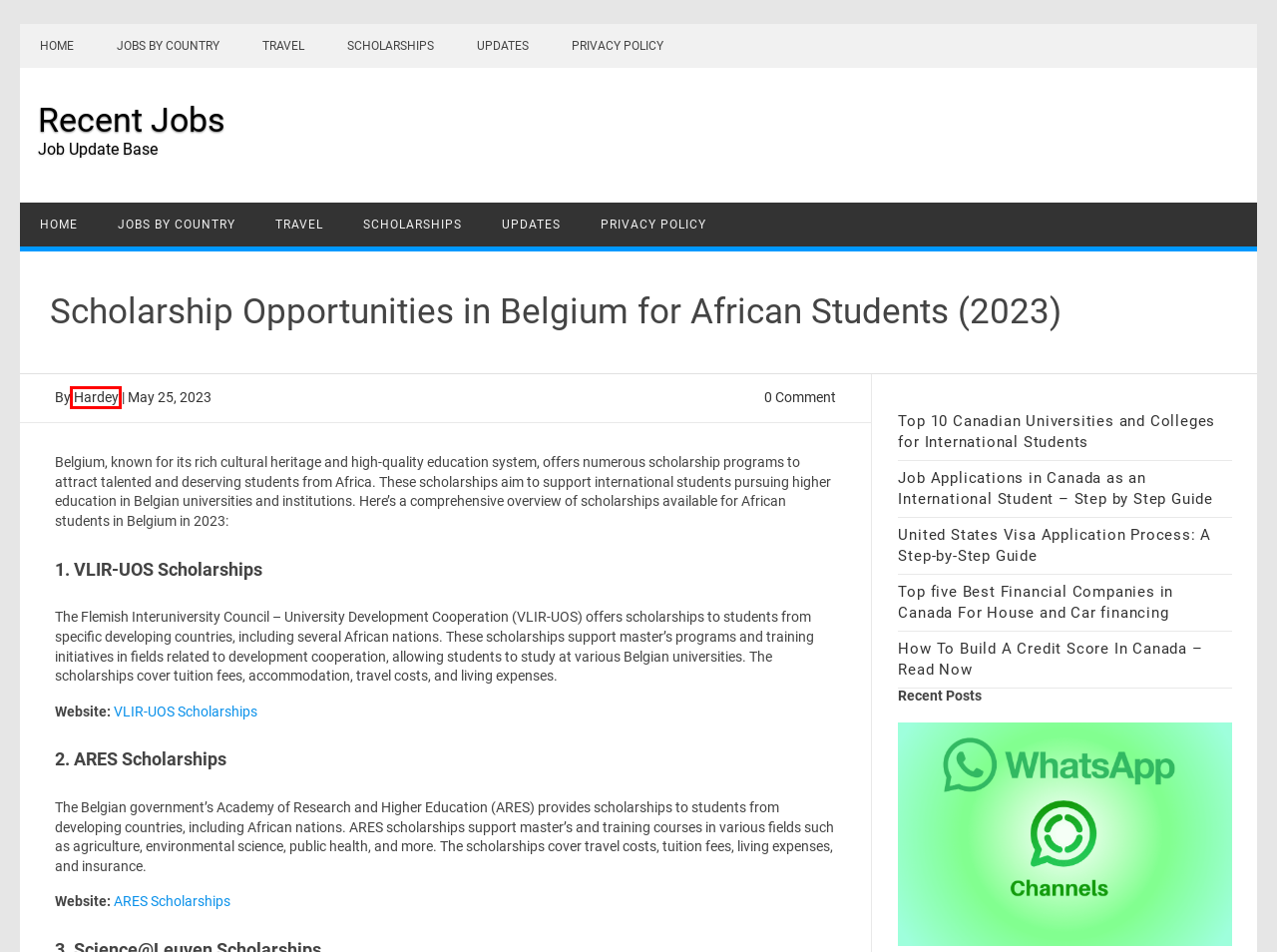Analyze the screenshot of a webpage with a red bounding box and select the webpage description that most accurately describes the new page resulting from clicking the element inside the red box. Here are the candidates:
A. Jobs By Country Archives - Recent Jobs
B. Travel Archives - Recent Jobs
C. United States Visa Application Process ; Travel | recentjobx.com
D. Bourses/Coopération au développement / ARES
E. Top five Best Financial Companies in Canada For House and Car financing - Recent Jobs
F. Hardey, Author at Recent Jobs
G. How To Build A Credit Score In Canada - Read Now - Recent Jobs
H. Scholarships Archives - Recent Jobs

F